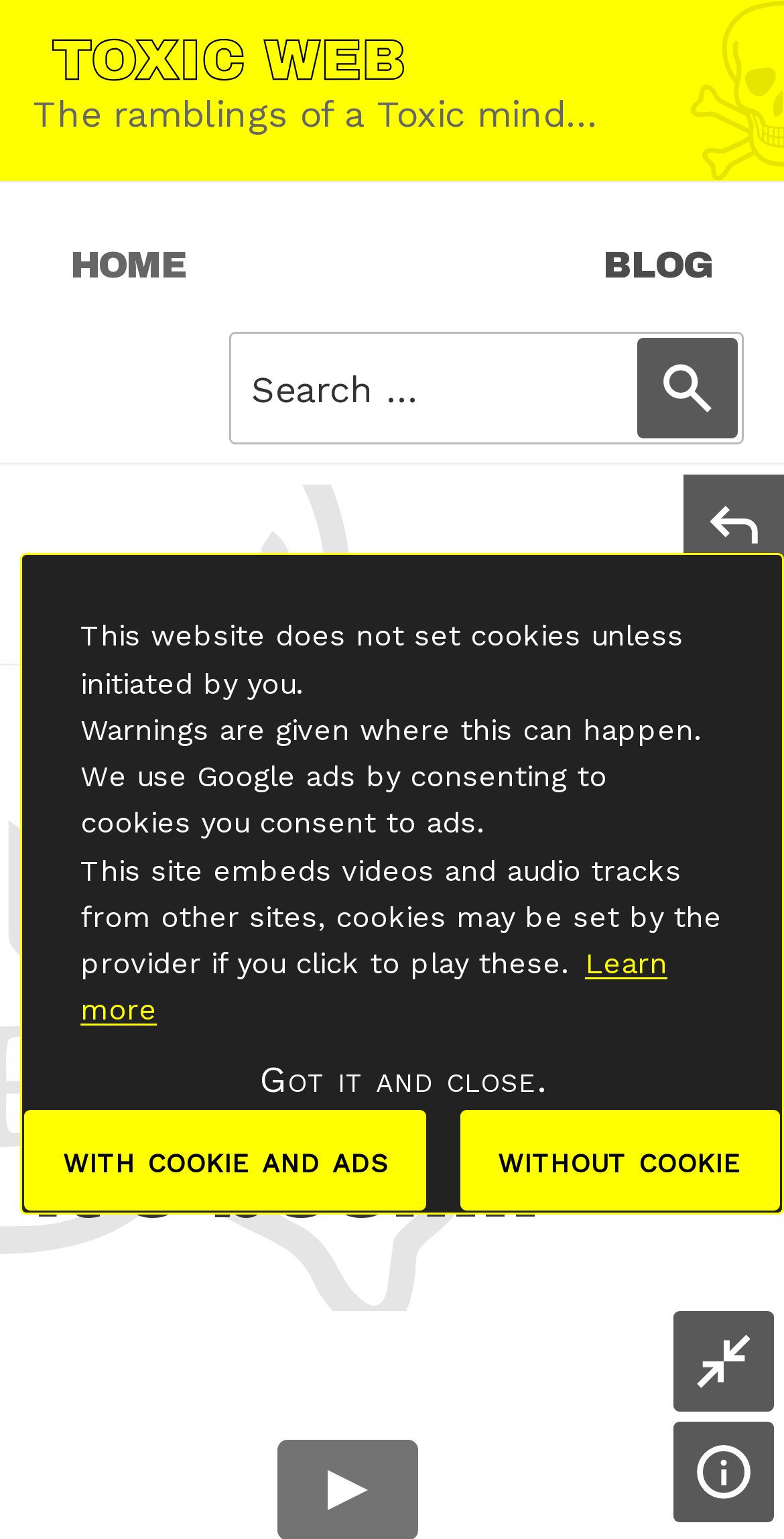Please find the bounding box coordinates of the element that needs to be clicked to perform the following instruction: "Click on the 'HOME' link". The bounding box coordinates should be four float numbers between 0 and 1, represented as [left, top, right, bottom].

[0.051, 0.13, 0.277, 0.216]